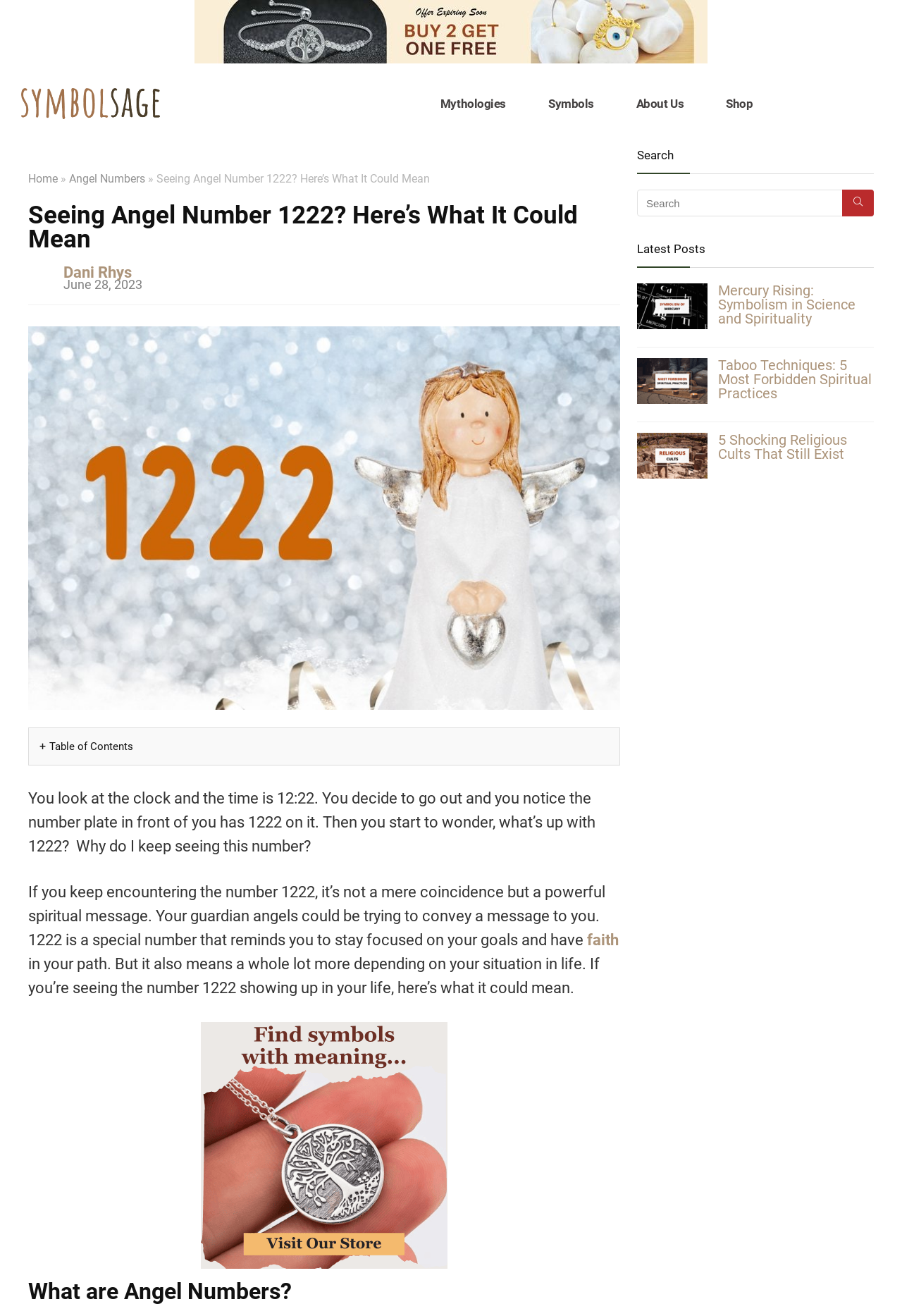Please determine the bounding box coordinates for the UI element described here. Use the format (top-left x, top-left y, bottom-right x, bottom-right y) with values bounded between 0 and 1: Symbols

[0.592, 0.062, 0.674, 0.096]